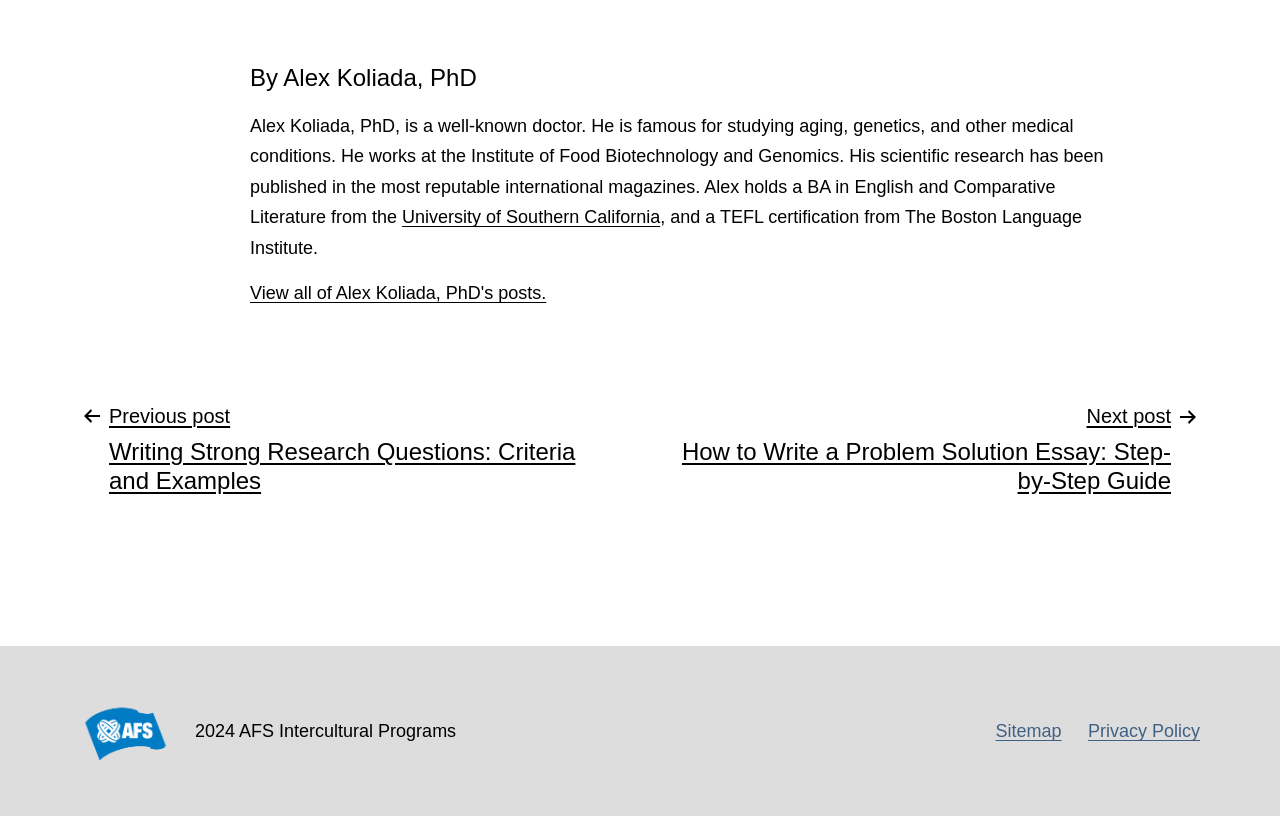Identify the bounding box of the UI element that matches this description: "Privacy Policy".

[0.84, 0.878, 0.948, 0.915]